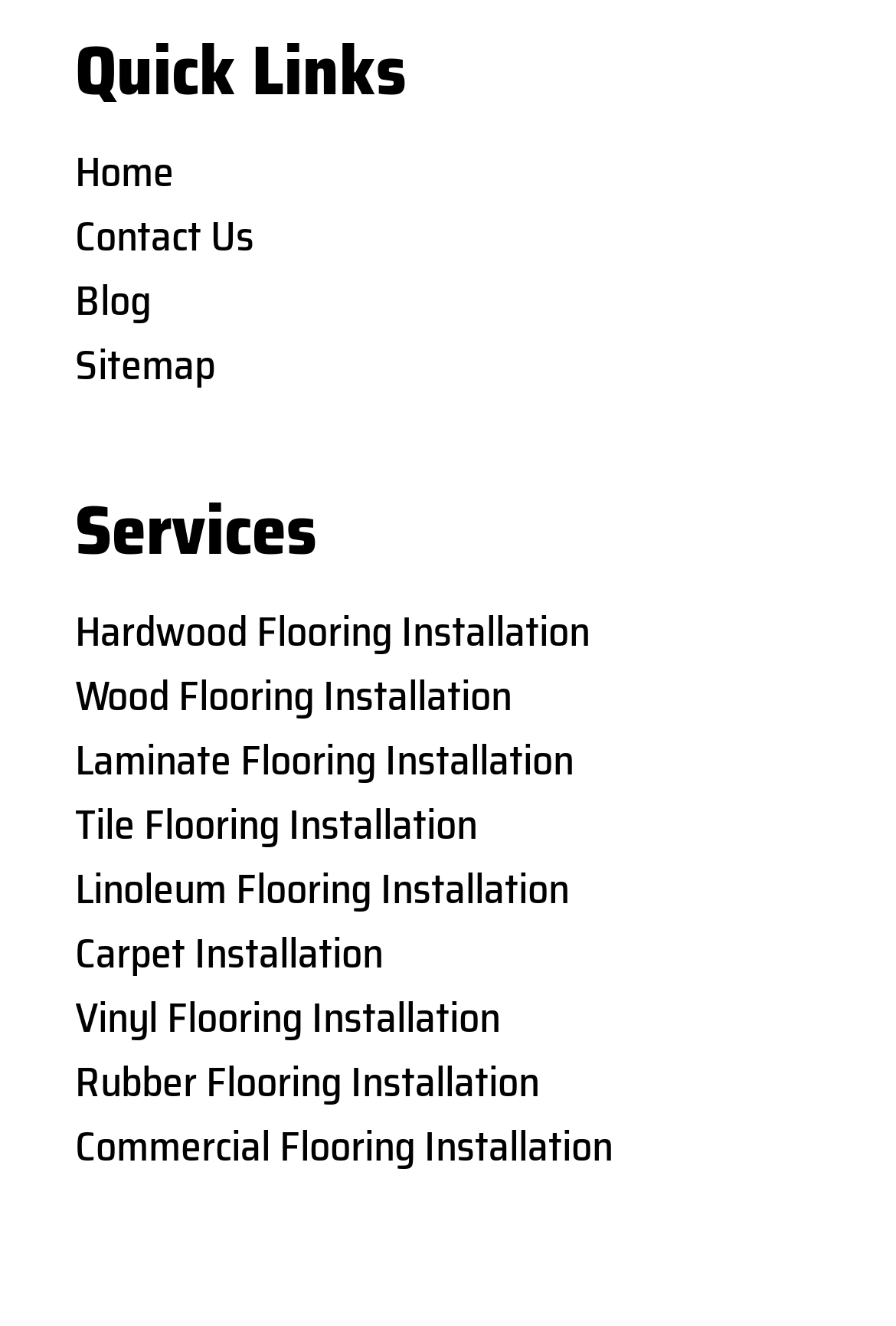Provide a single word or phrase answer to the question: 
What is the last service listed under the 'Services' section?

Commercial Flooring Installation